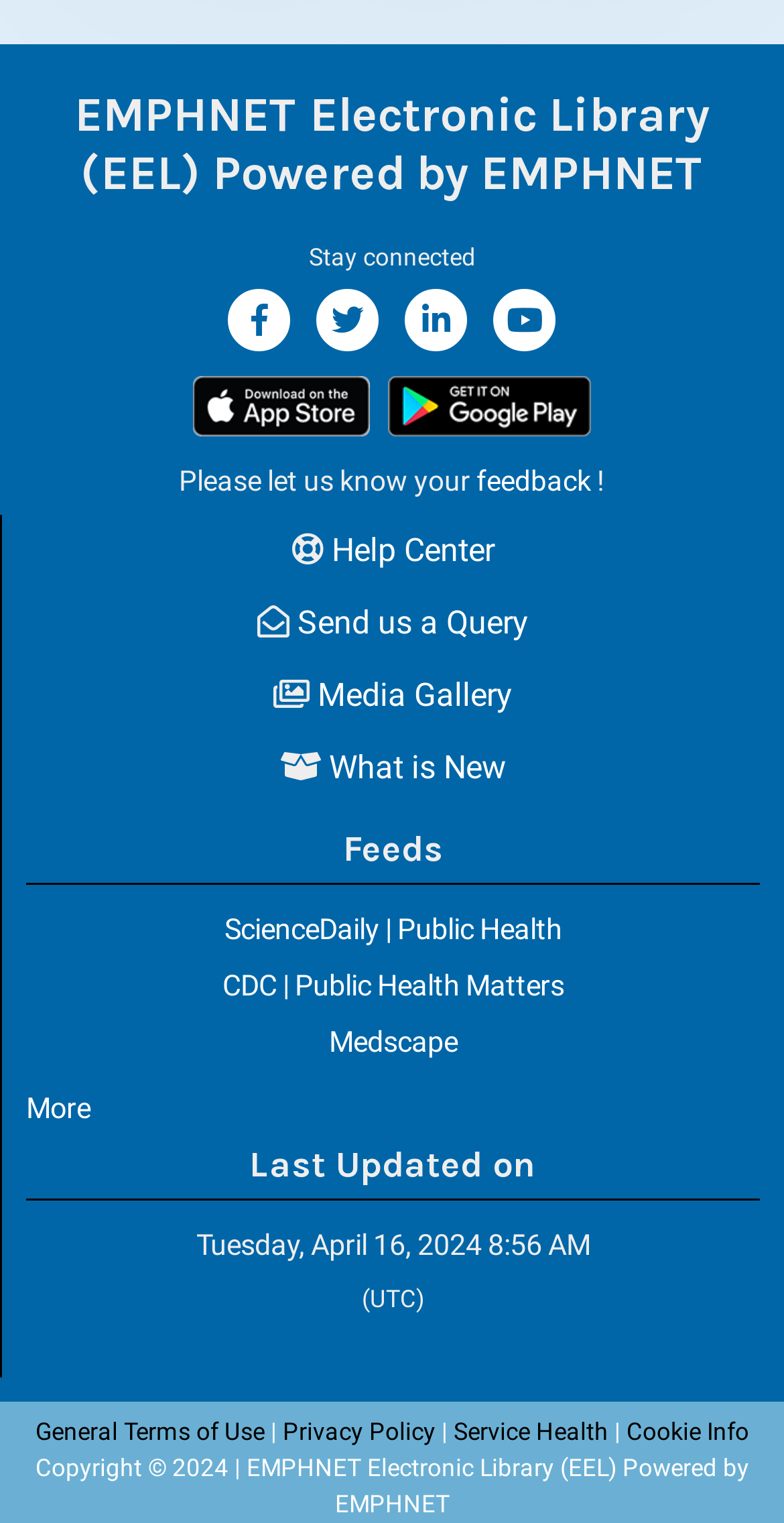What is the last updated date of the webpage?
Refer to the image and give a detailed answer to the query.

The last updated date of the webpage can be found in the 'Last Updated on' section, which displays the date and time 'Tuesday, April 16, 2024 8:56 AM'.